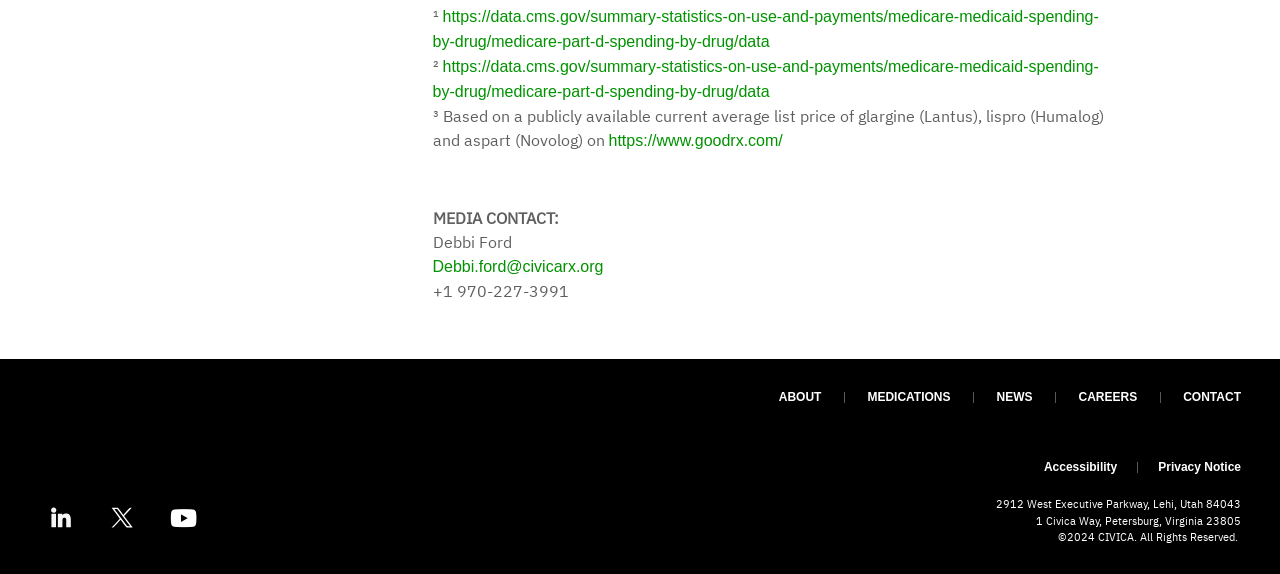Please answer the following query using a single word or phrase: 
What is the phone number?

+1 970-227-3991